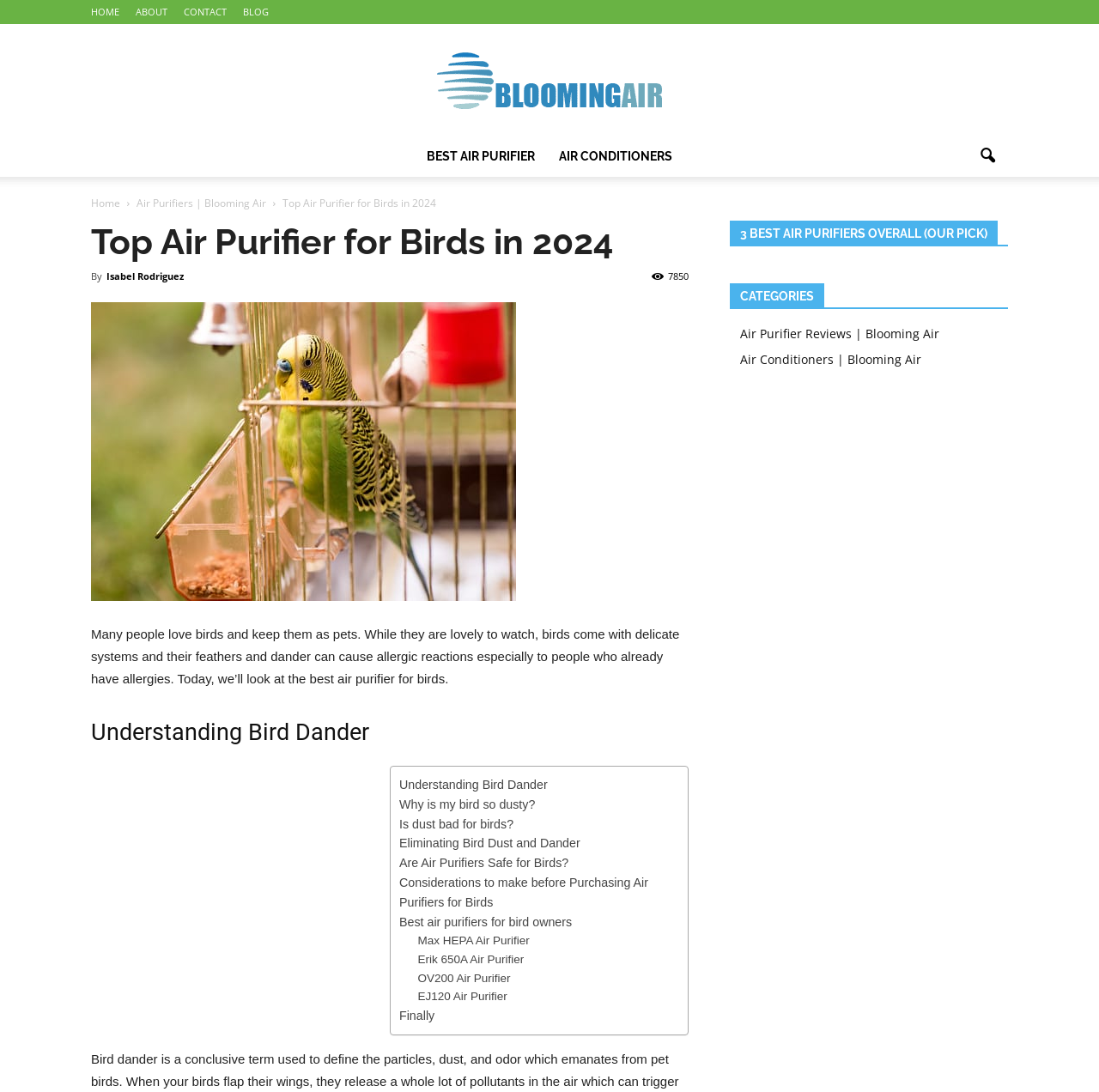Give a one-word or short-phrase answer to the following question: 
What is the main topic of this webpage?

Air purifiers for birds